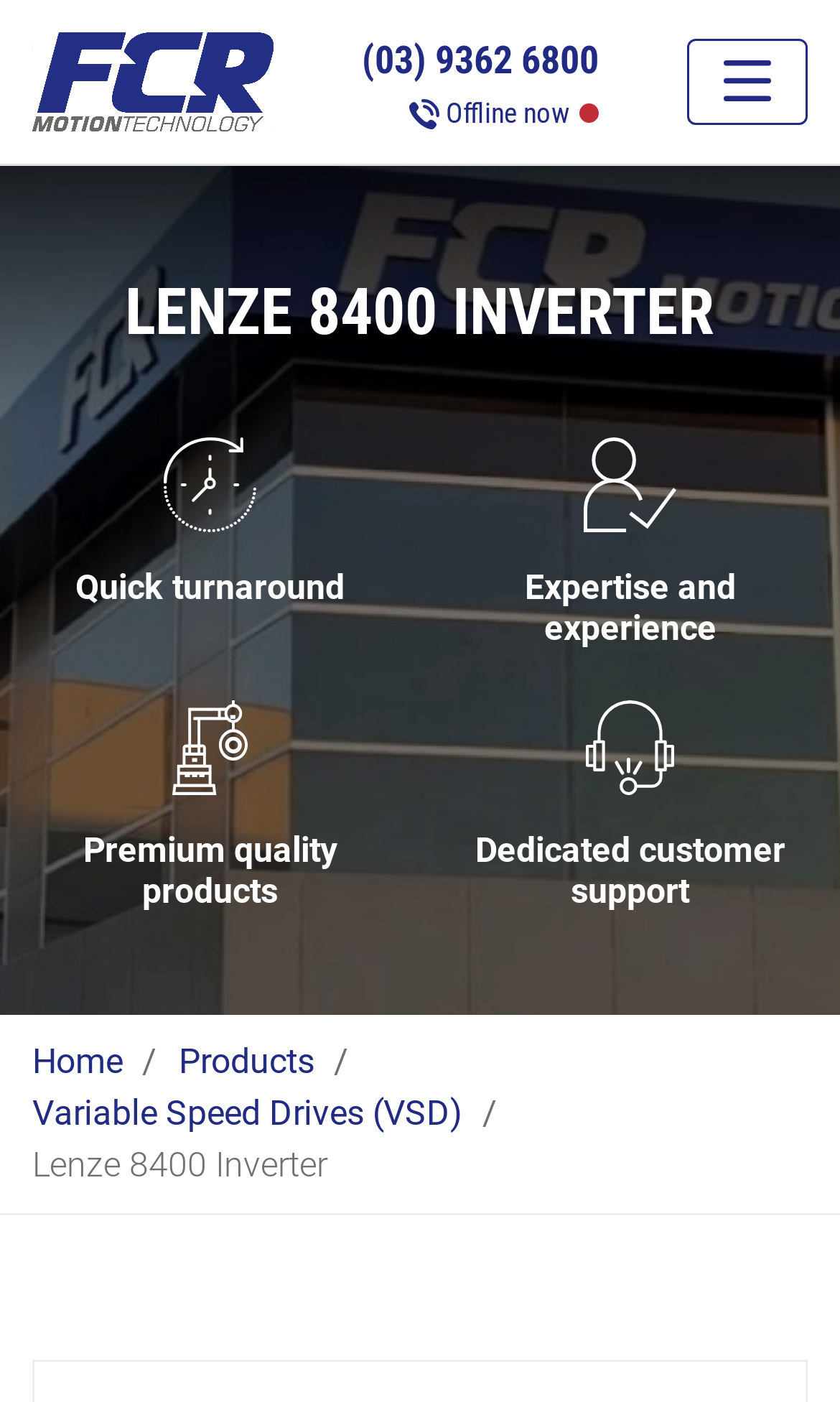Analyze the image and give a detailed response to the question:
What is the name of the product on the webpage?

I found the name of the product by looking at the heading element with the text 'LENZE 8400 INVERTER' which is located at the top of the webpage, and also by looking at the static text element with the text 'Lenze 8400 Inverter' which is located at the bottom of the webpage.